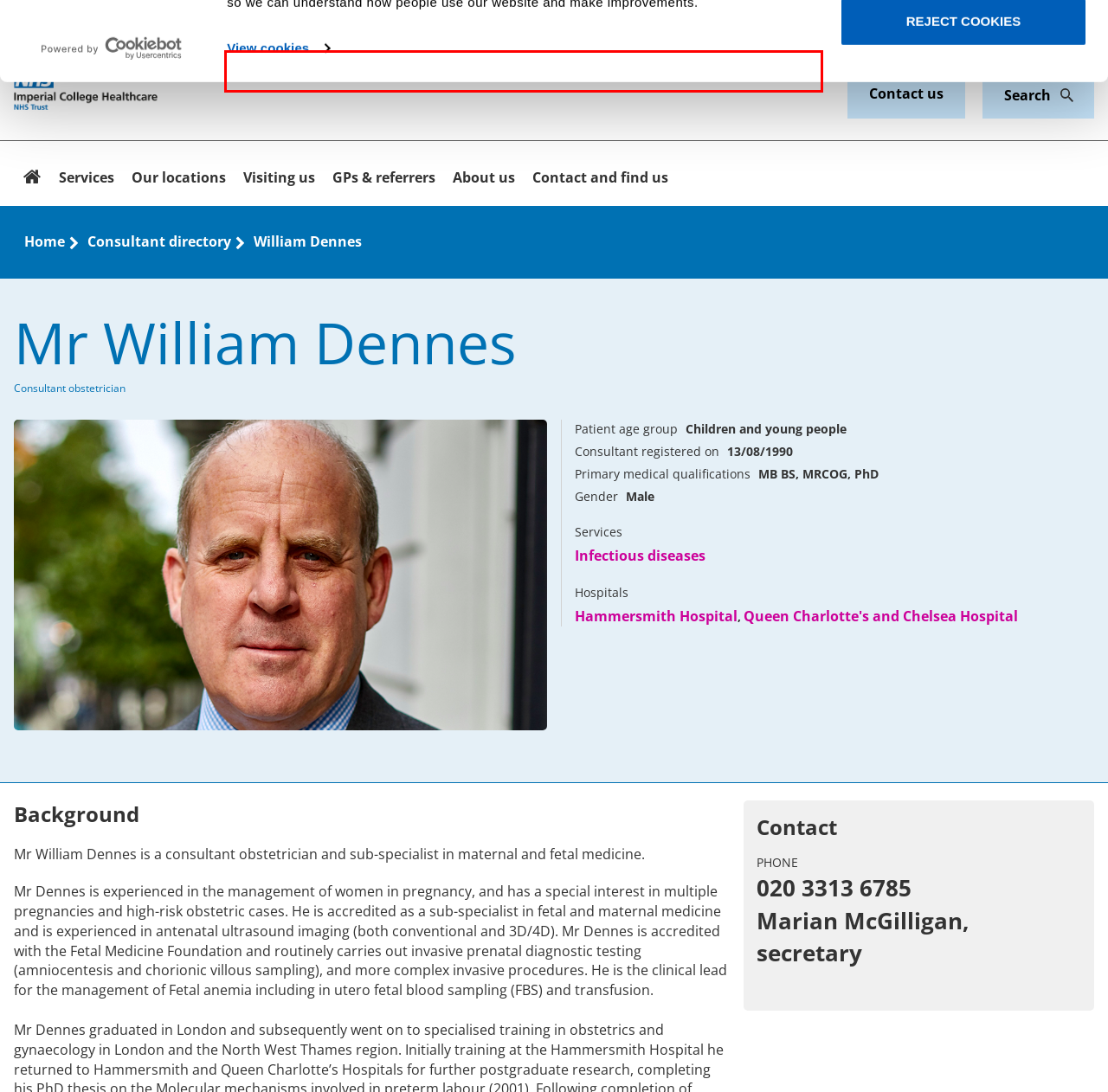Identify the text inside the red bounding box in the provided webpage screenshot and transcribe it.

We use some essential cookies to make this service work. We also use some essential cookies so we can understand how people use our website and make improvements.